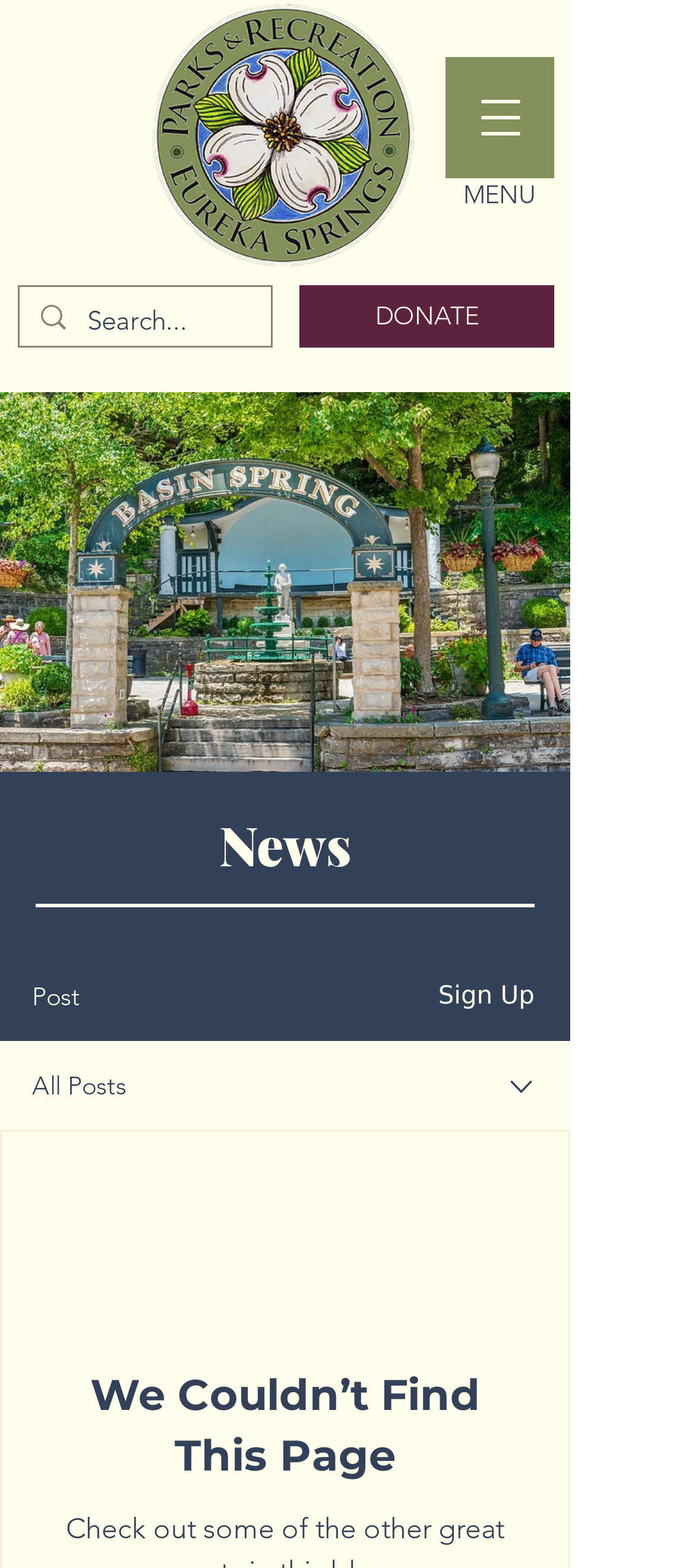What is the error message at the bottom?
Based on the image, answer the question with as much detail as possible.

The generic element at the bottom of the webpage has the text 'We Couldn’t Find This Page', which suggests that it is an error message indicating that the webpage could not be found.